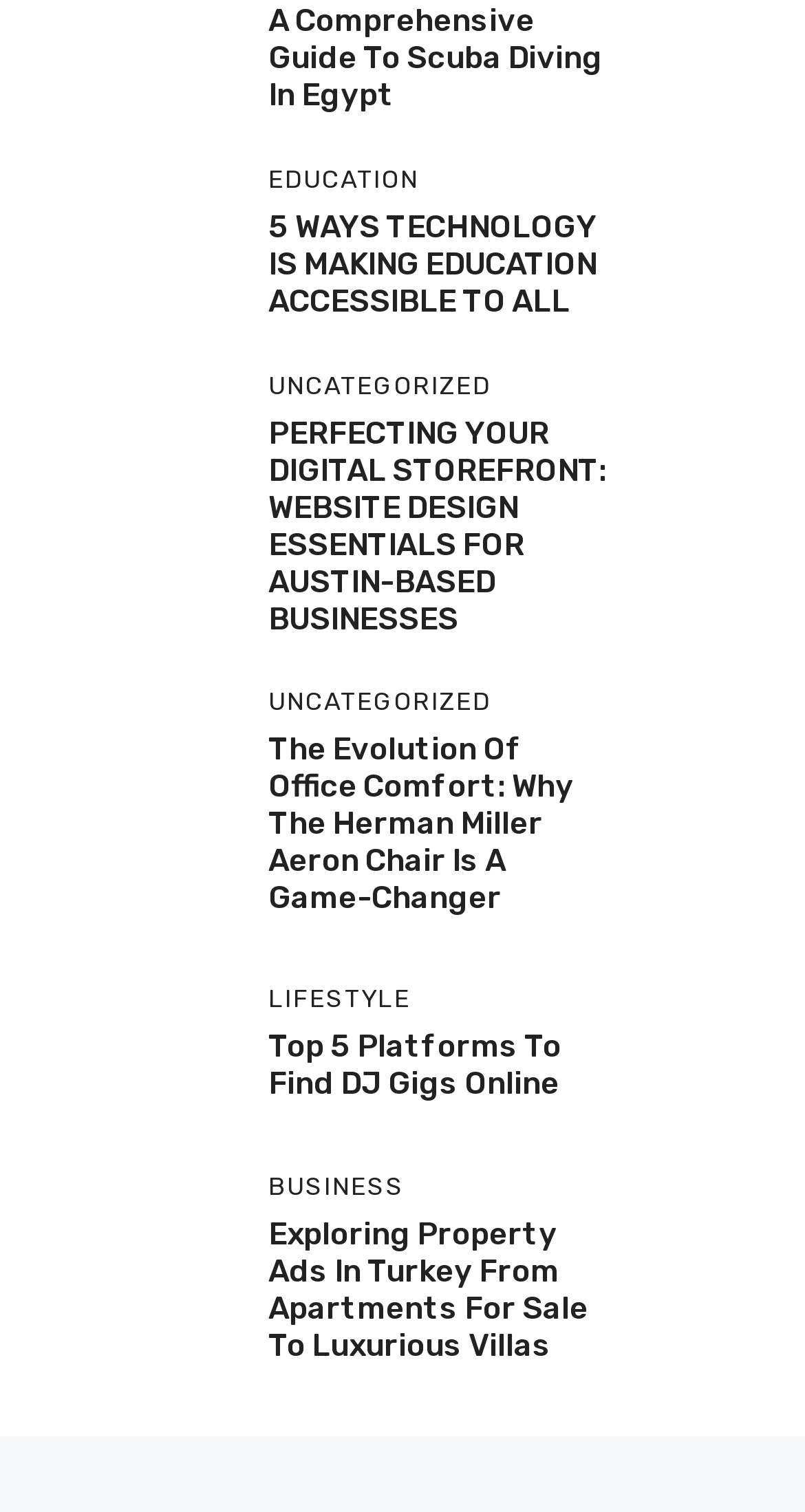Please identify the bounding box coordinates of the clickable area that will allow you to execute the instruction: "Read about scuba diving in Egypt".

[0.077, 0.012, 0.282, 0.04]